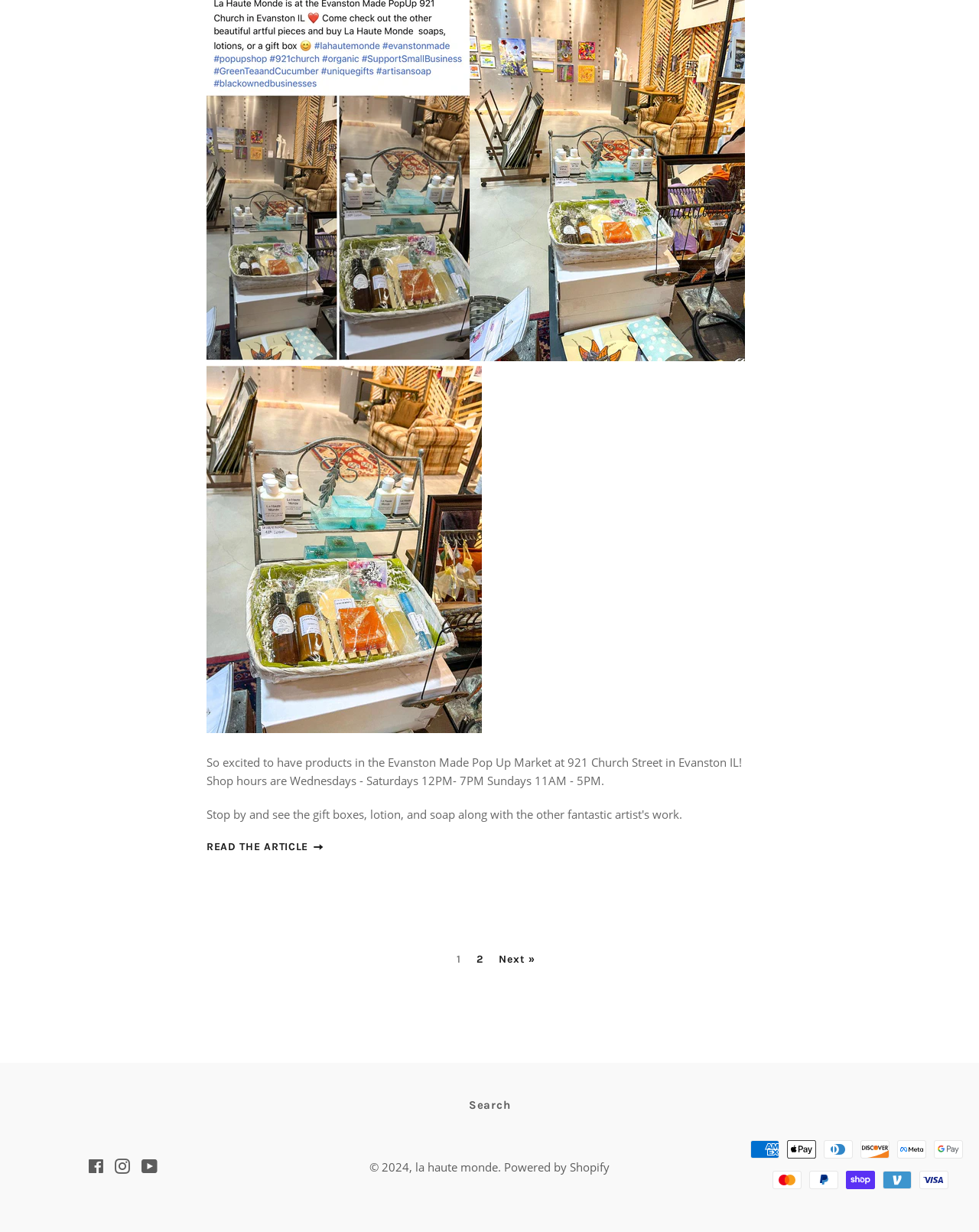Determine the bounding box coordinates of the section to be clicked to follow the instruction: "Search". The coordinates should be given as four float numbers between 0 and 1, formatted as [left, top, right, bottom].

[0.463, 0.887, 0.537, 0.907]